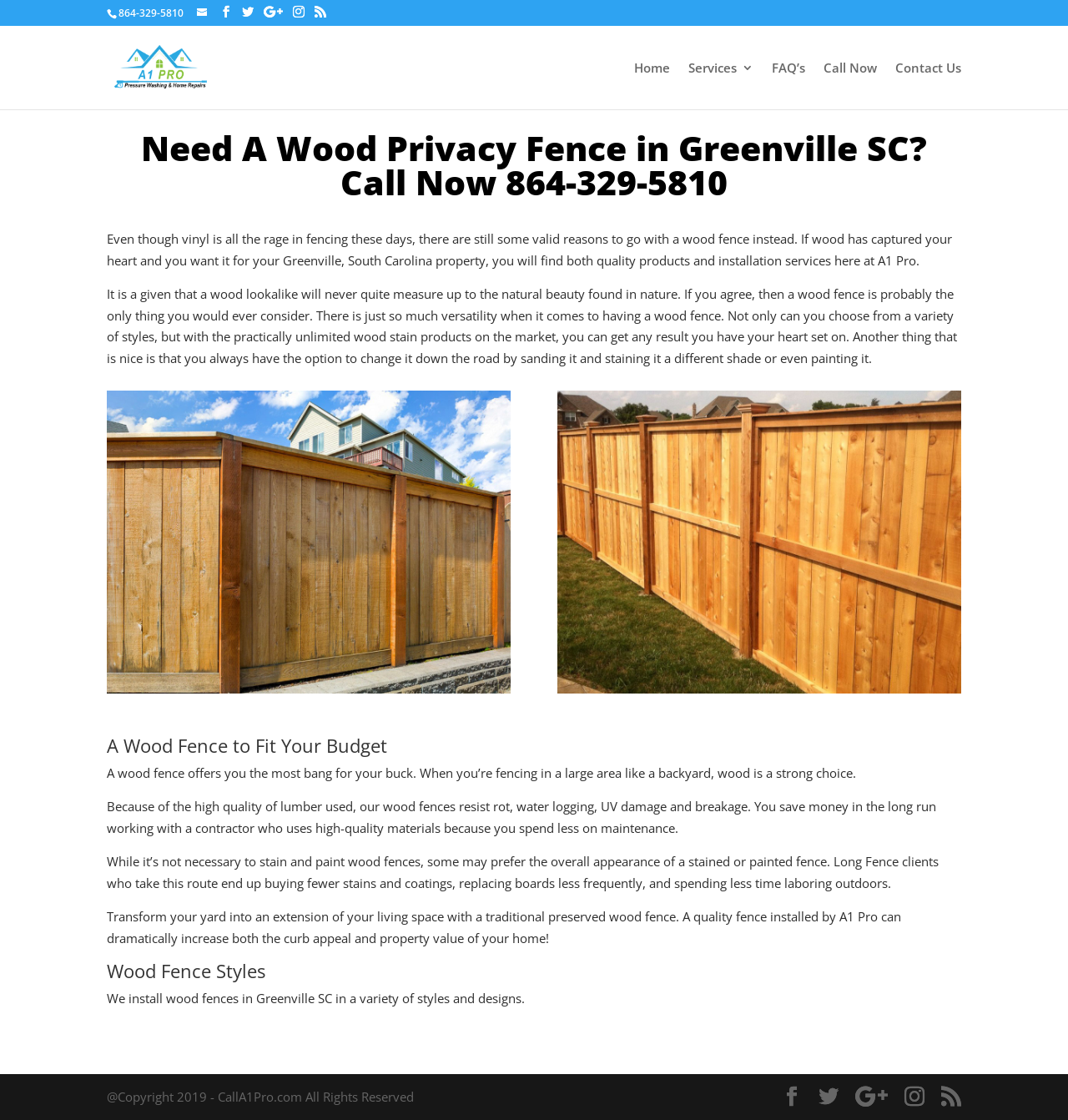Using the description: "name="s" placeholder="Search …" title="Search for:"", determine the UI element's bounding box coordinates. Ensure the coordinates are in the format of four float numbers between 0 and 1, i.e., [left, top, right, bottom].

[0.157, 0.023, 0.877, 0.024]